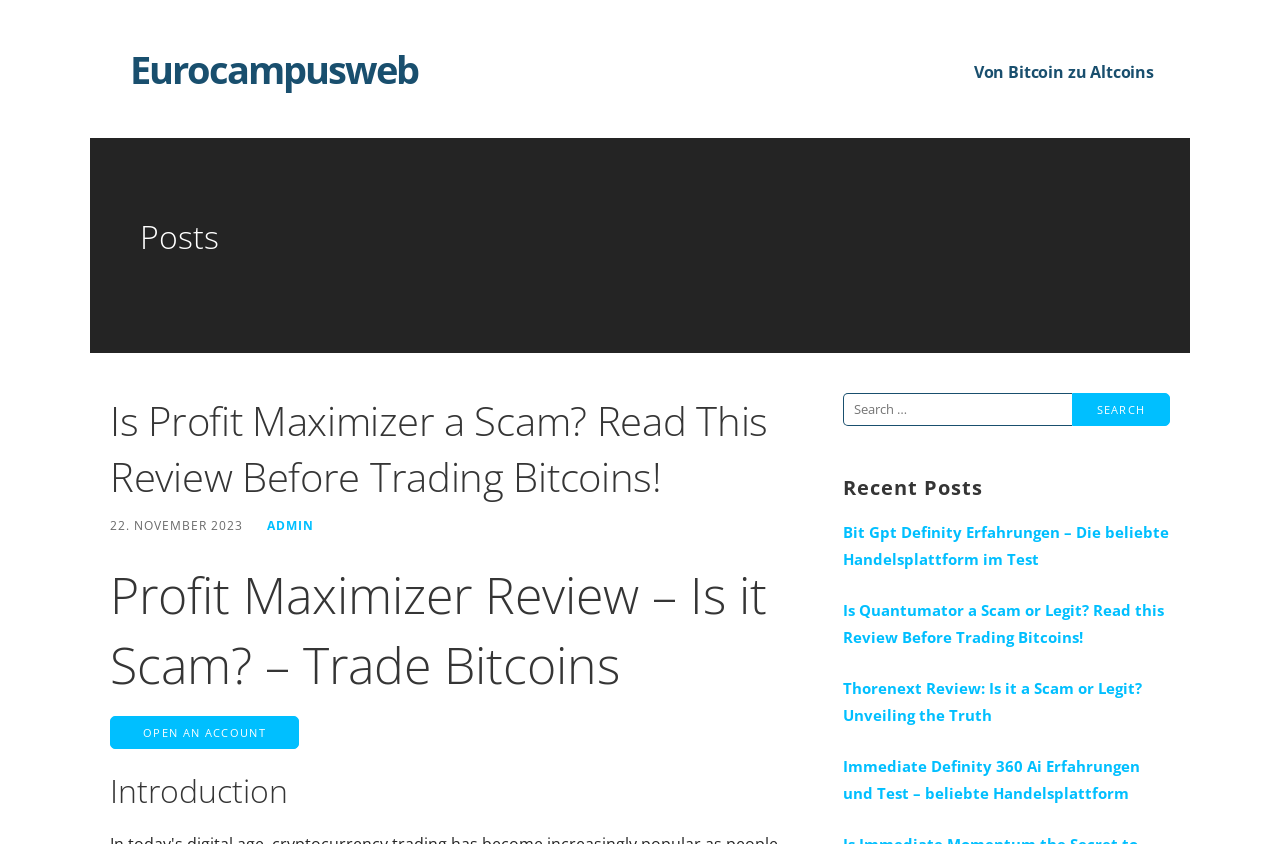Identify the bounding box coordinates of the area that should be clicked in order to complete the given instruction: "Click on the 'OPEN AN ACCOUNT' button". The bounding box coordinates should be four float numbers between 0 and 1, i.e., [left, top, right, bottom].

[0.086, 0.853, 0.234, 0.879]